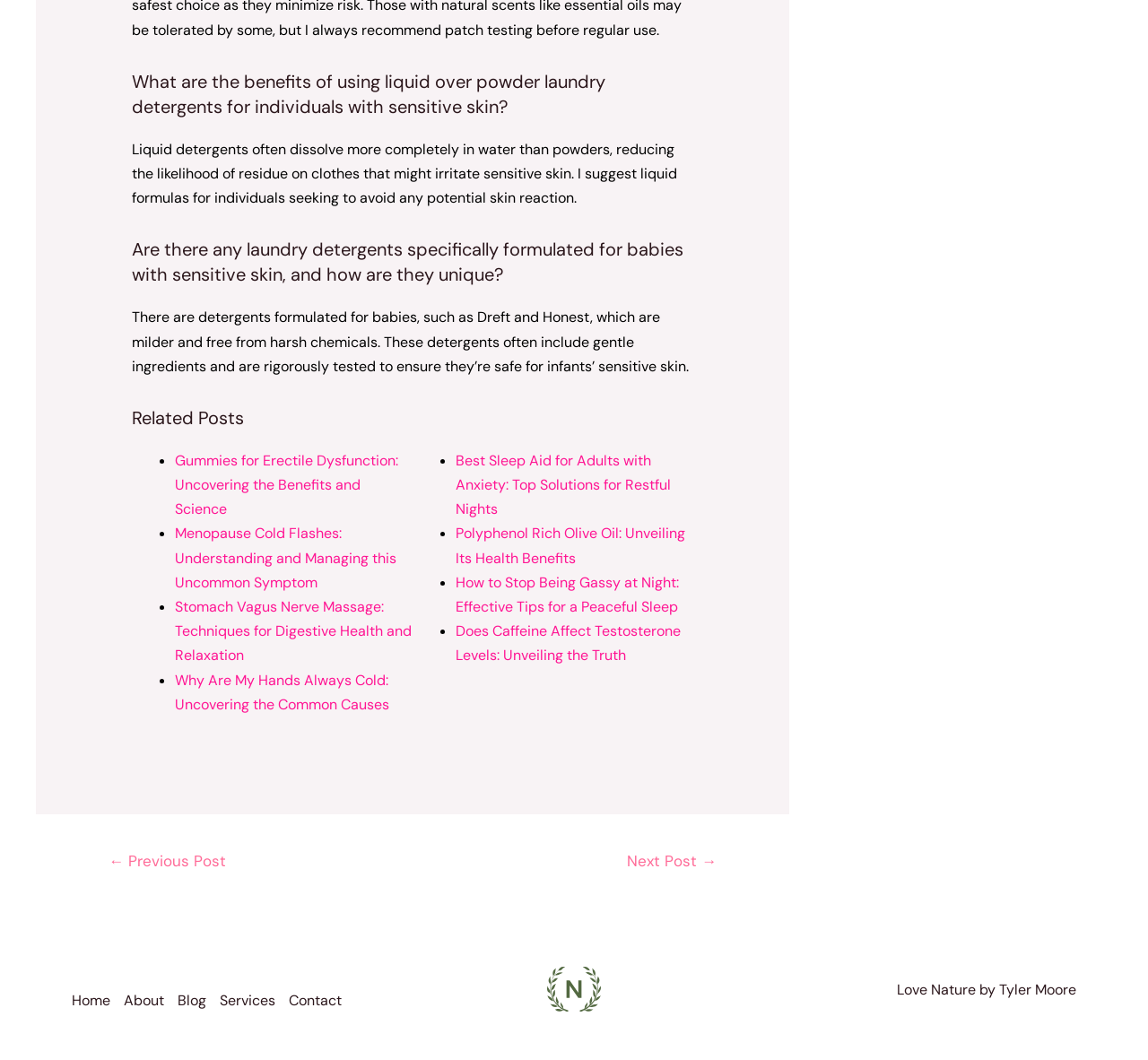Extract the bounding box coordinates of the UI element described by: "Next Post →". The coordinates should include four float numbers ranging from 0 to 1, e.g., [left, top, right, bottom].

[0.526, 0.797, 0.644, 0.831]